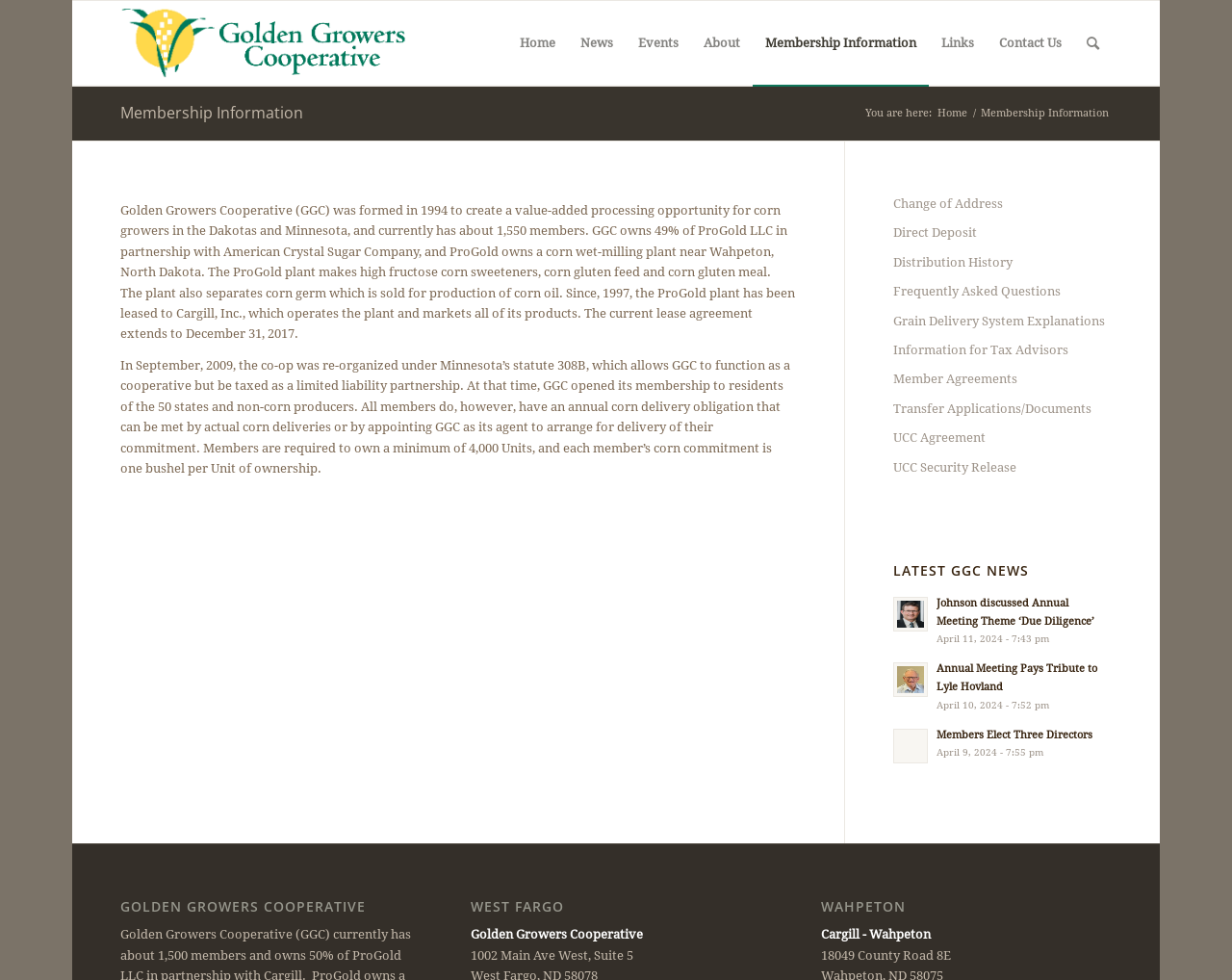Bounding box coordinates should be provided in the format (top-left x, top-left y, bottom-right x, bottom-right y) with all values between 0 and 1. Identify the bounding box for this UI element: Sports Car Rental

None